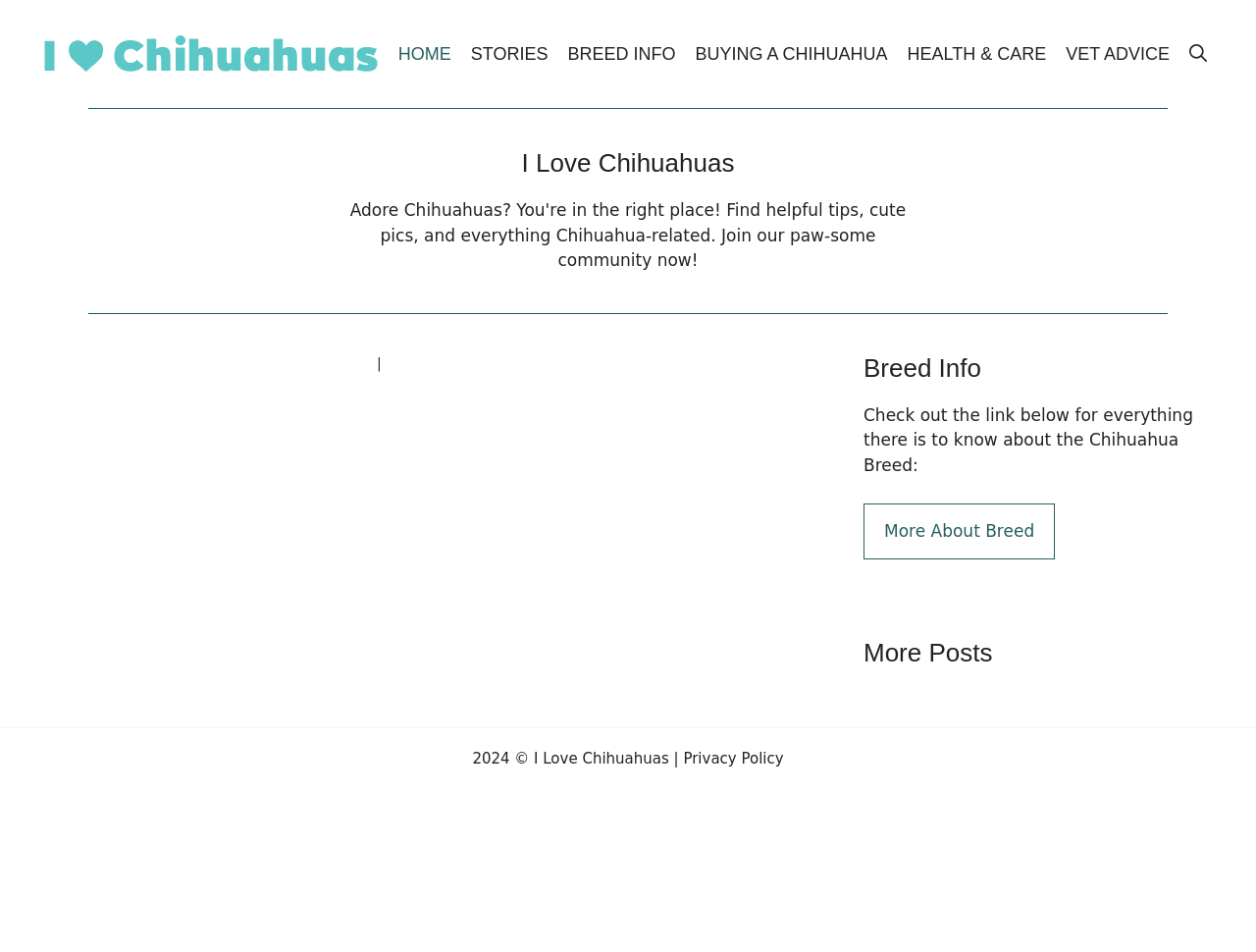Please identify the bounding box coordinates of the clickable area that will allow you to execute the instruction: "Open search".

[0.939, 0.026, 0.969, 0.088]